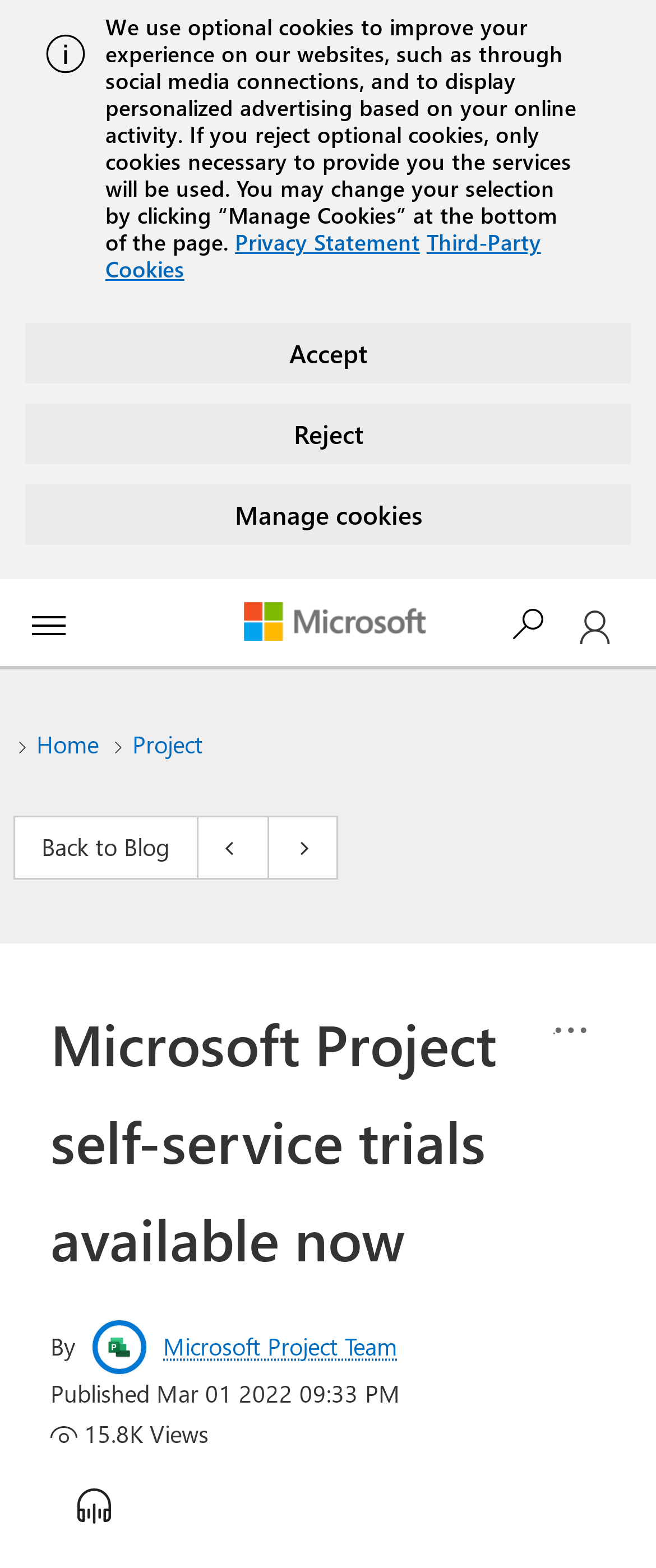Who published the post?
Refer to the screenshot and respond with a concise word or phrase.

Microsoft Project Team